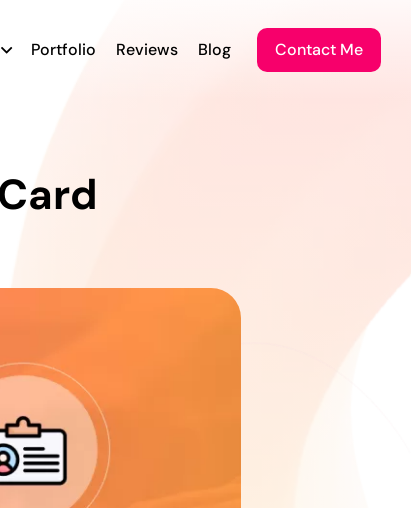Give a concise answer using one word or a phrase to the following question:
What is the icon on the card?

Document